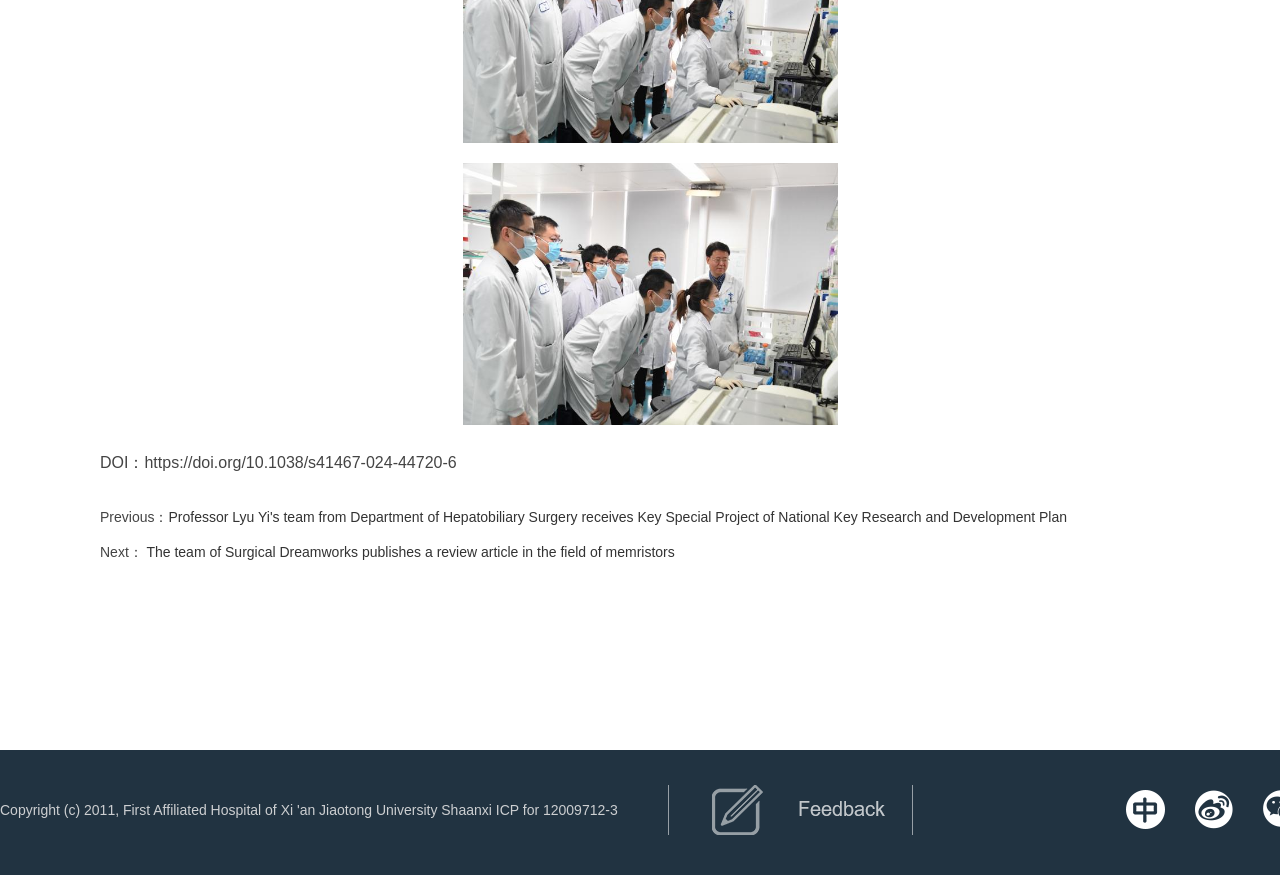Answer the question below with a single word or a brief phrase: 
What is the text at the bottom of the webpage?

Copyright (c) 2011...